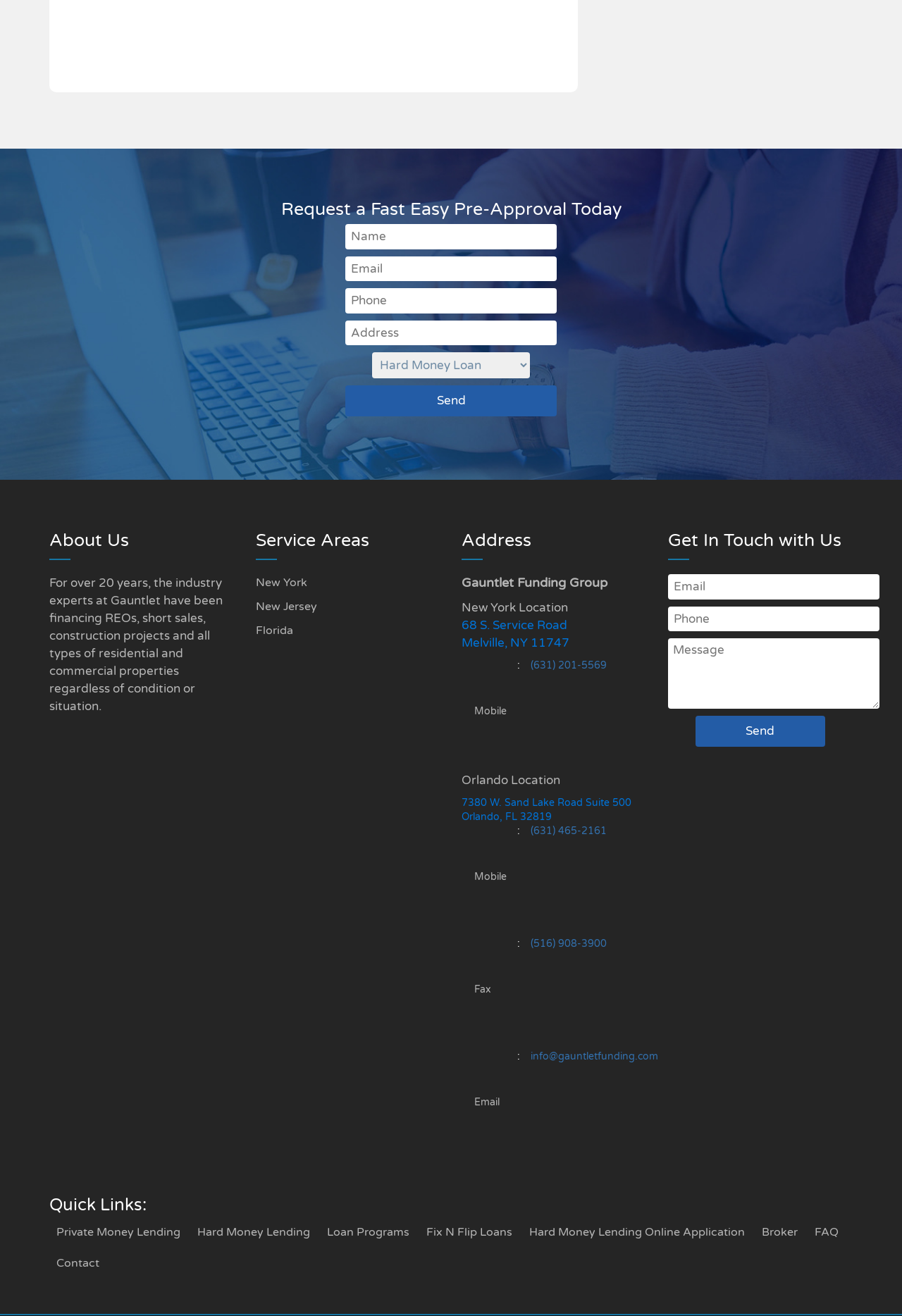Locate the bounding box coordinates of the element that should be clicked to fulfill the instruction: "View Private Money Lending".

[0.062, 0.931, 0.2, 0.941]